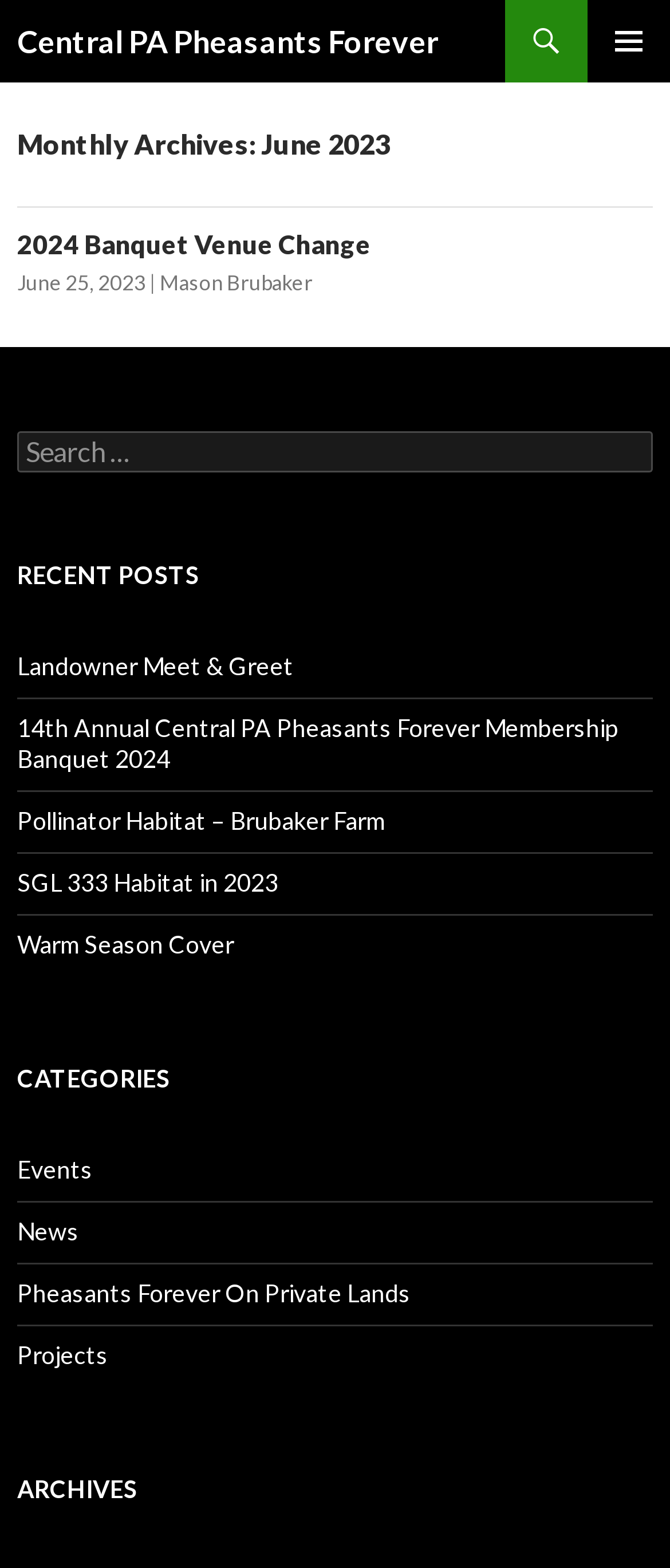Please identify the bounding box coordinates of the element's region that I should click in order to complete the following instruction: "Read the recent post 'Landowner Meet & Greet'". The bounding box coordinates consist of four float numbers between 0 and 1, i.e., [left, top, right, bottom].

[0.026, 0.415, 0.438, 0.434]